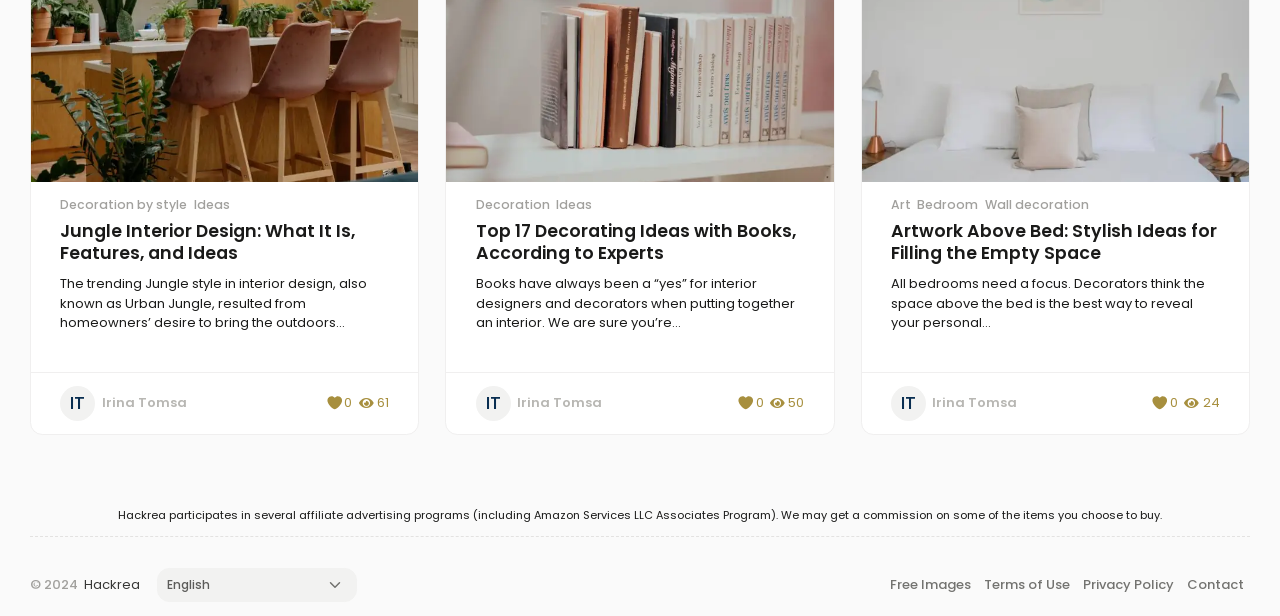Determine the bounding box for the UI element described here: "Privacy Policy".

[0.841, 0.92, 0.922, 0.979]